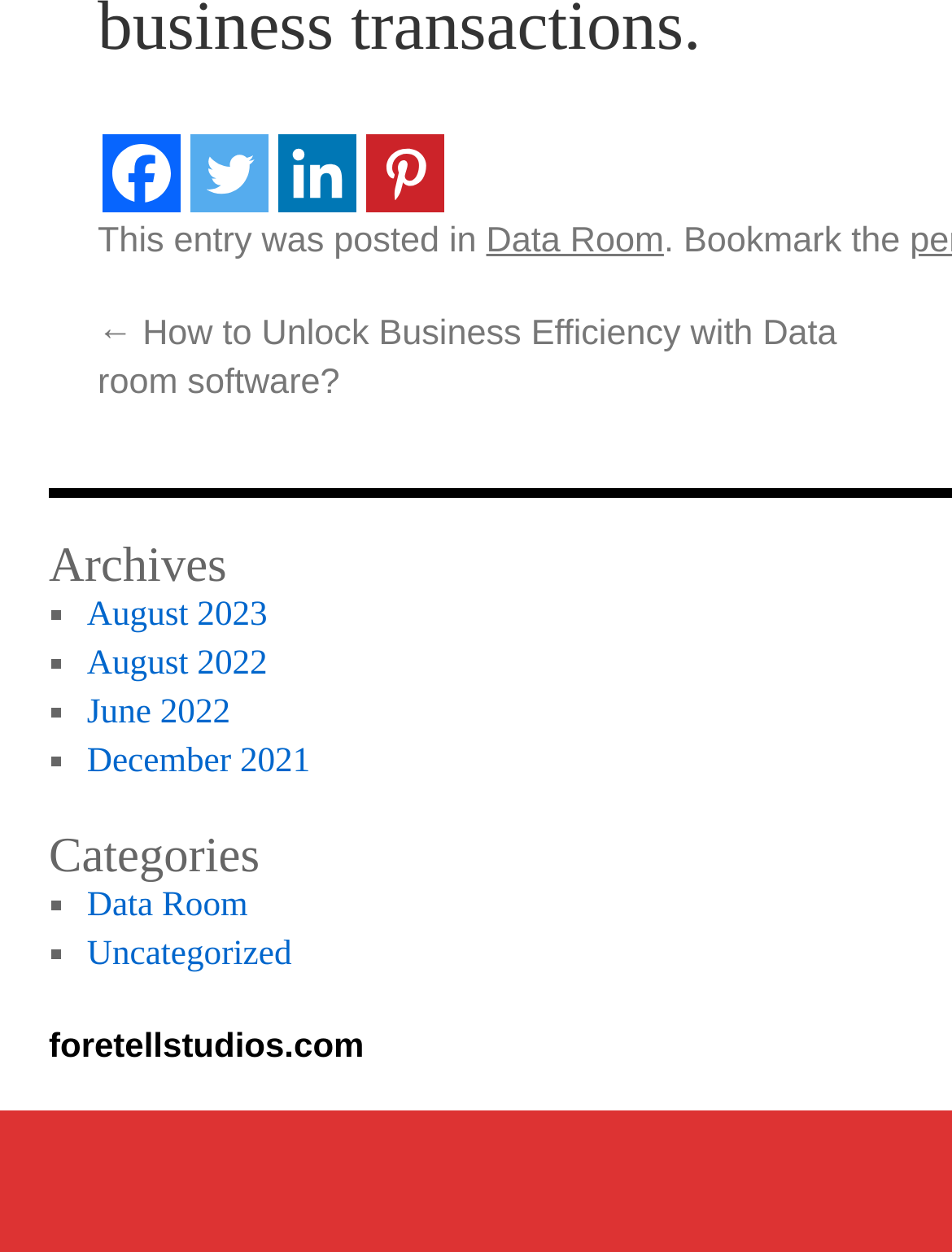How many archive links are available?
Please give a detailed and thorough answer to the question, covering all relevant points.

I counted the number of links under the 'Archives' section, which are August 2023, August 2022, June 2022, and December 2021, and found that there are 4 archive links available.